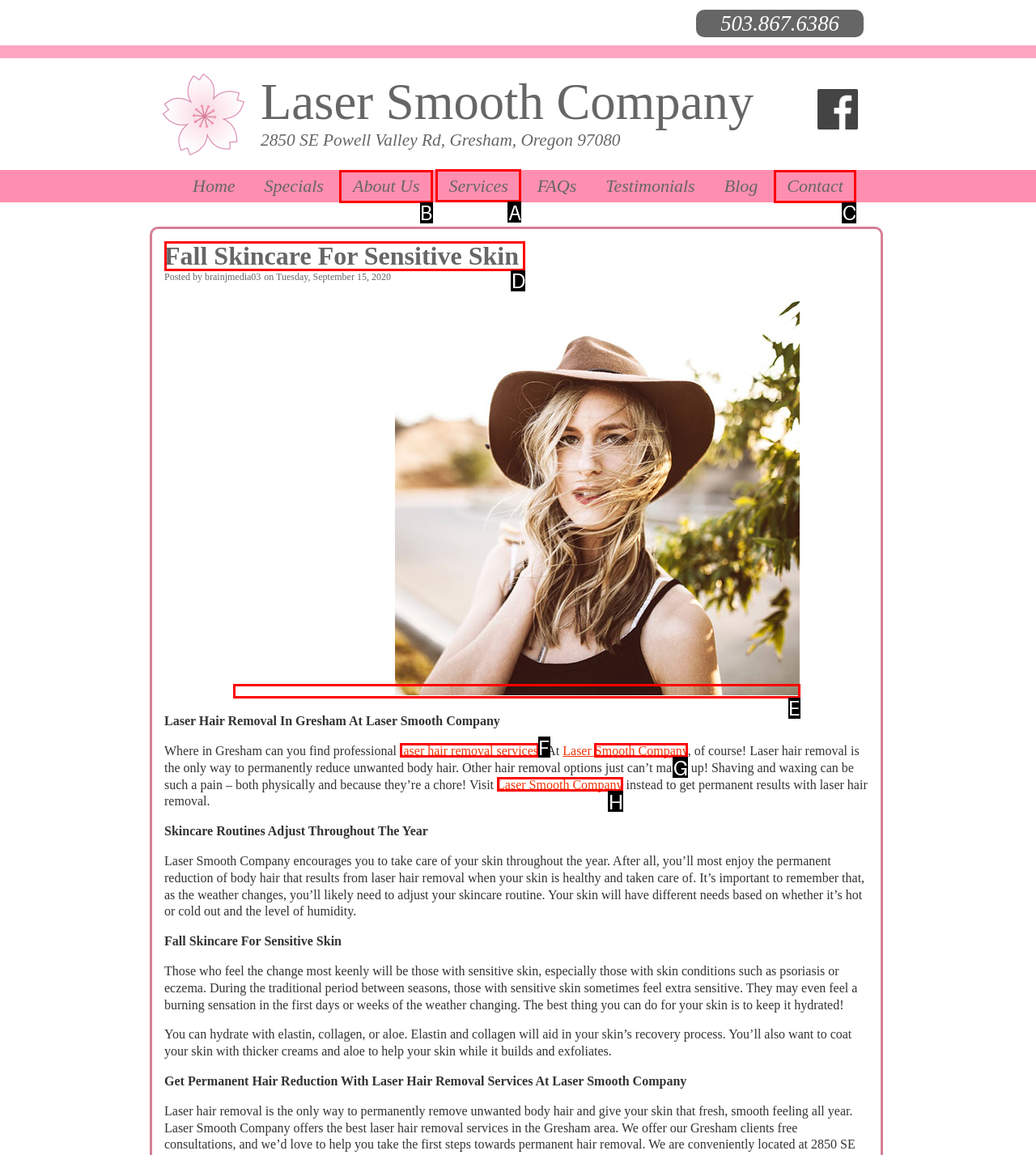Out of the given choices, which letter corresponds to the UI element required to Click the 'Services' link? Answer with the letter.

A